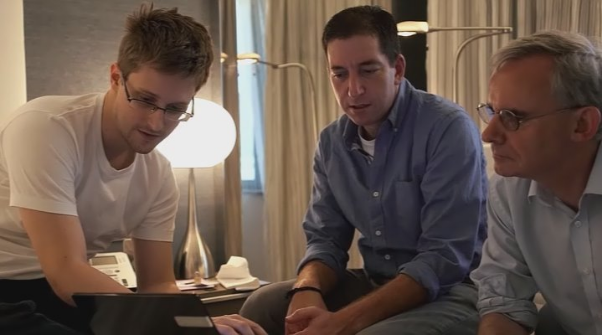What is the atmosphere of the room?
Look at the image and respond to the question as thoroughly as possible.

The caption describes the atmosphere of the room as 'charged with significance', which implies a sense of gravity and importance, reflecting the weight of the discussion about surveillance issues.